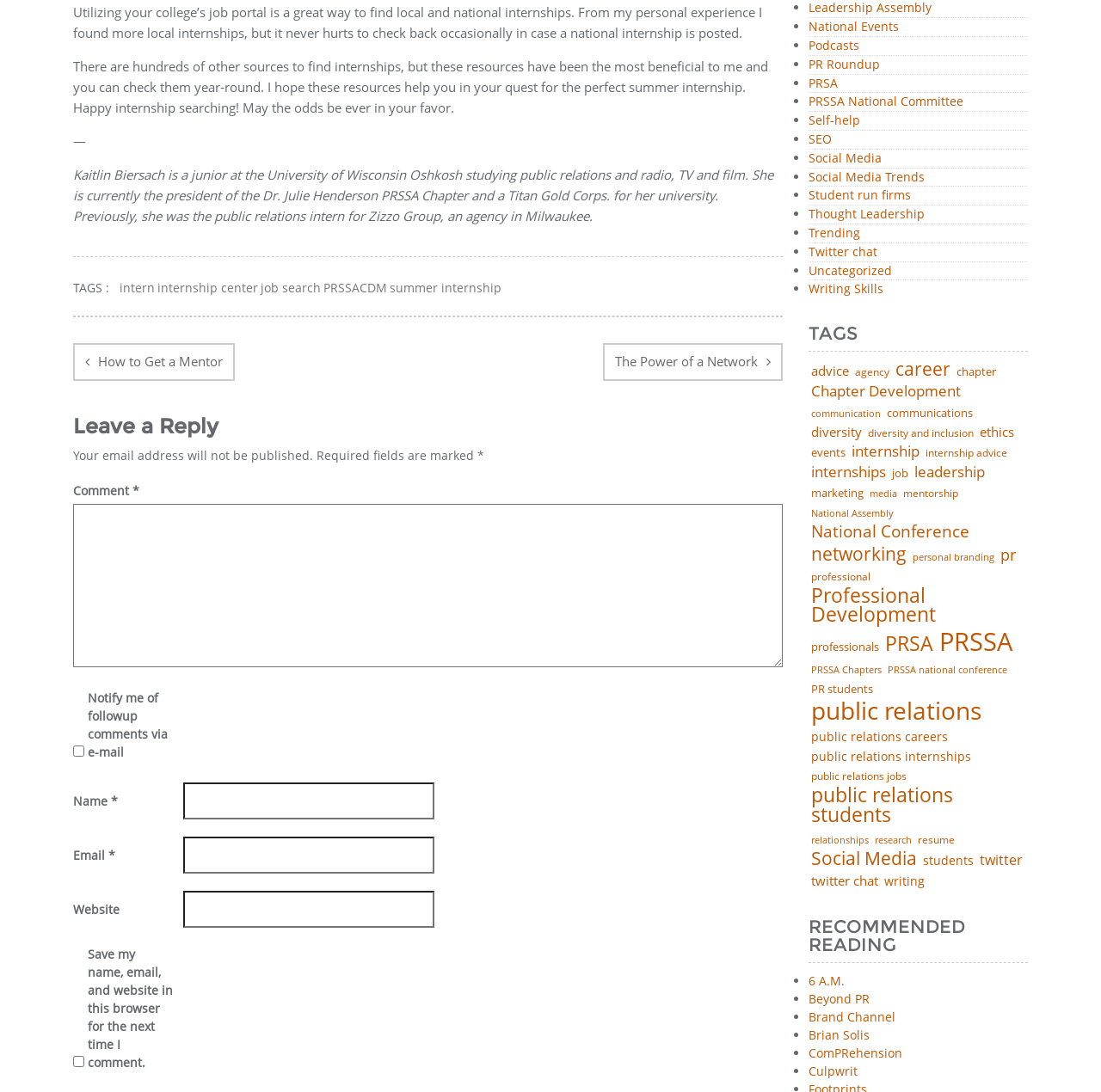Respond to the question with just a single word or phrase: 
What are the required fields in the comment form?

Name, Email, Comment